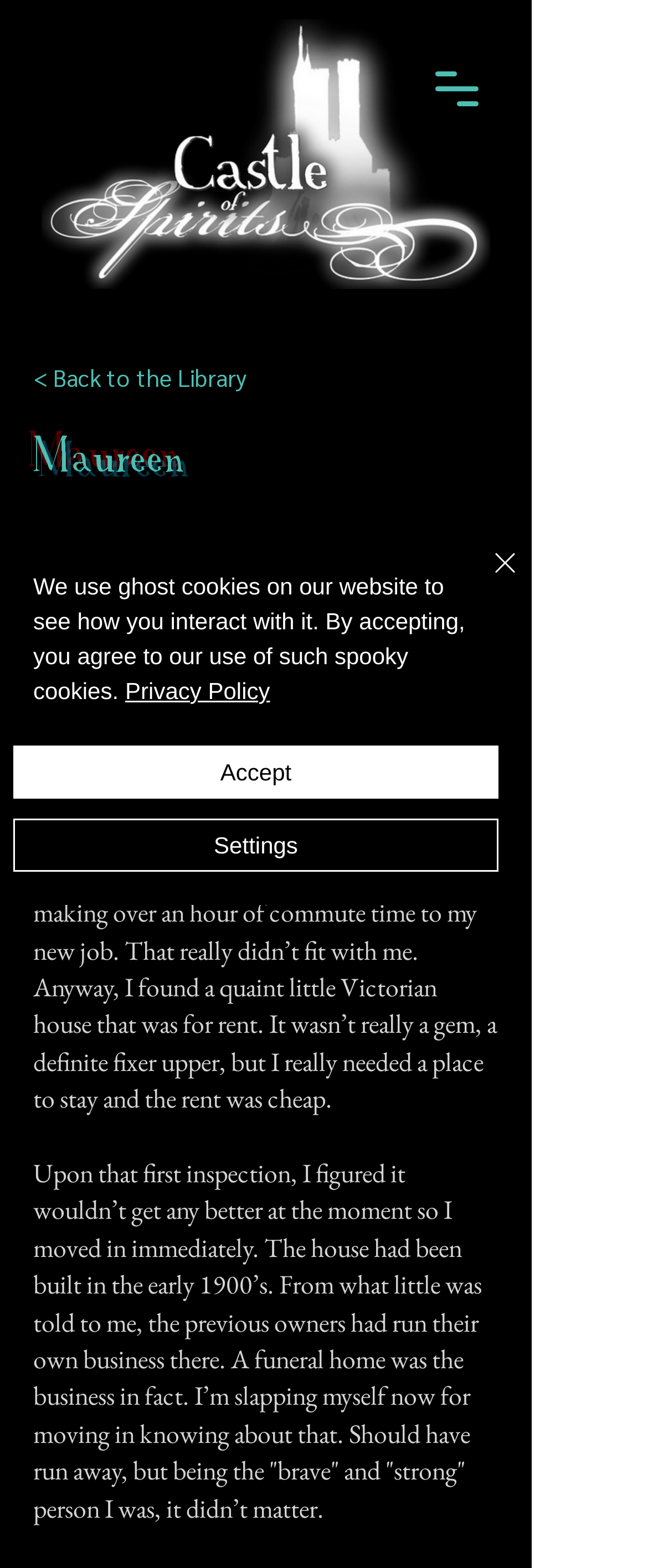Using the description: "Accept", identify the bounding box of the corresponding UI element in the screenshot.

[0.021, 0.475, 0.769, 0.509]